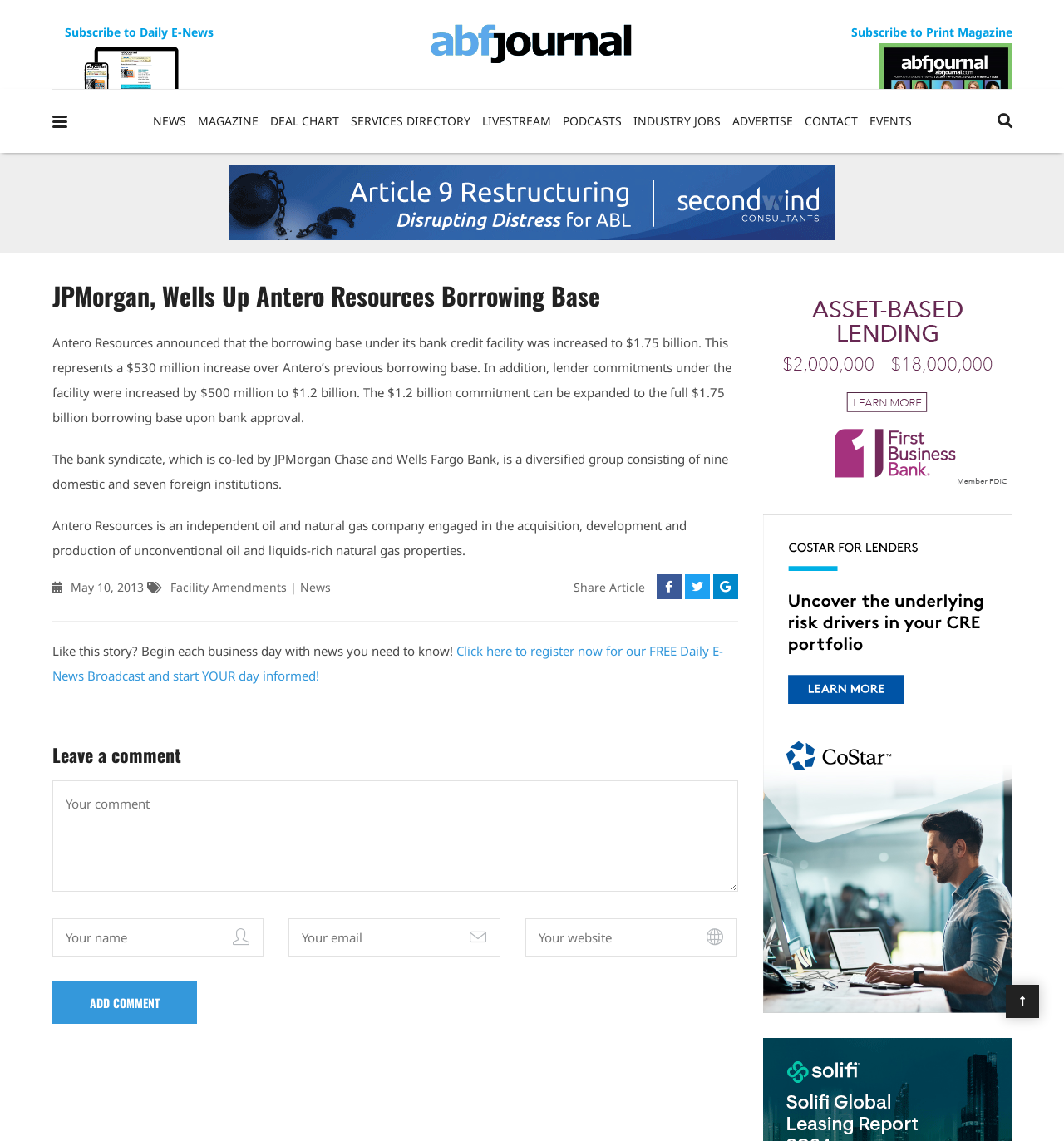Find the bounding box coordinates of the clickable area required to complete the following action: "Subscribe to Print Magazine".

[0.8, 0.02, 0.951, 0.035]